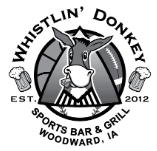In what year was Whistlin' Donkey established?
Based on the screenshot, respond with a single word or phrase.

2012